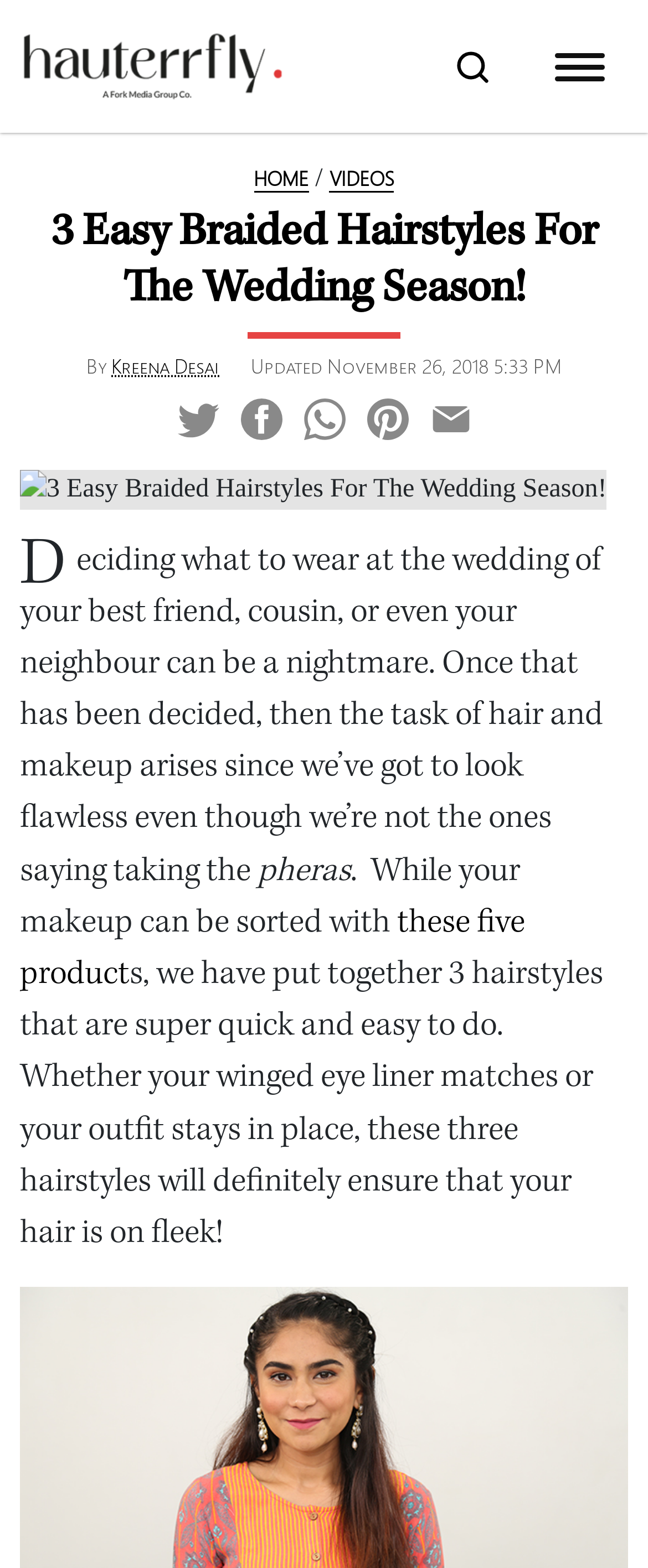Locate the headline of the webpage and generate its content.

3 Easy Braided Hairstyles For The Wedding Season!